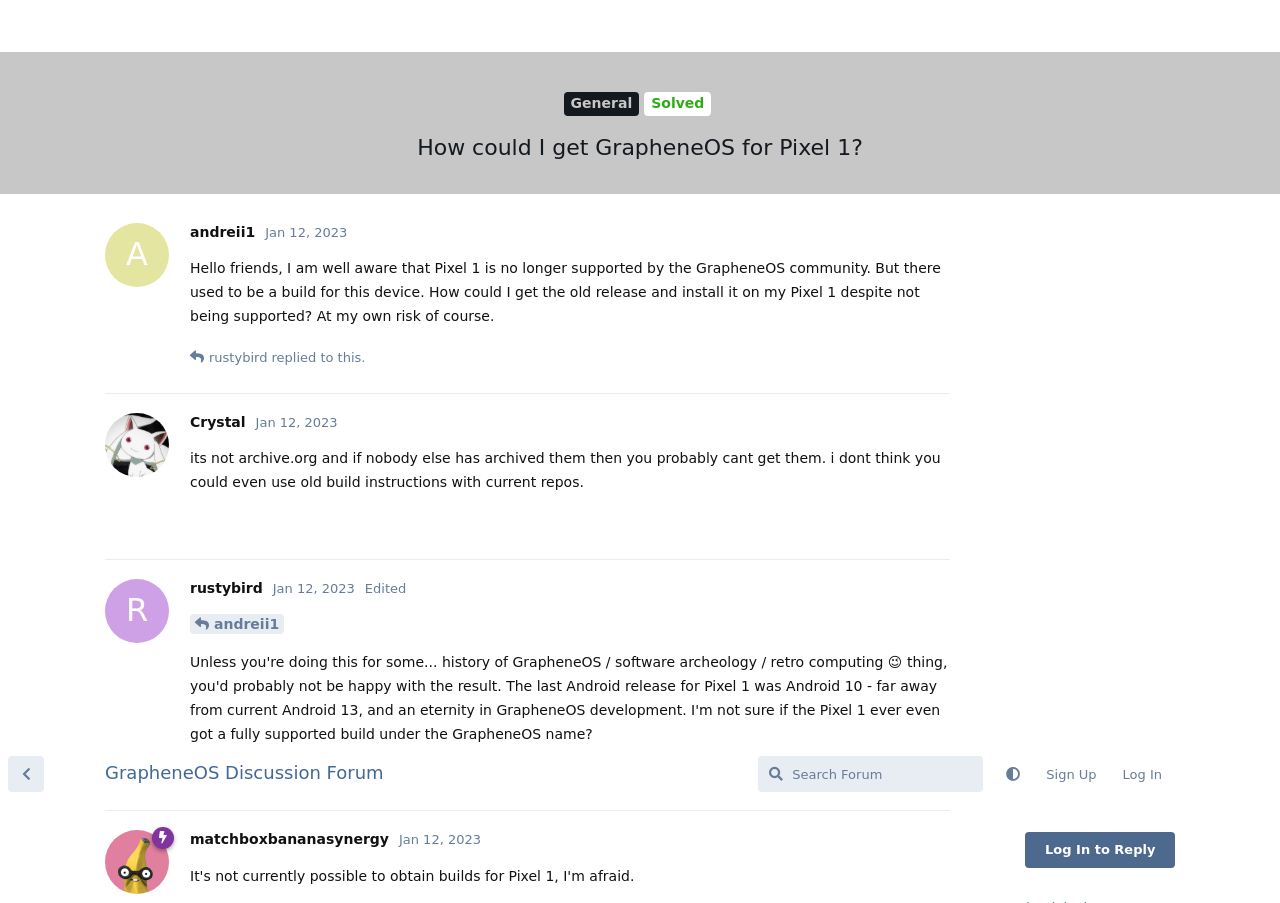What is the purpose of the 'Reply' button?
Please respond to the question with a detailed and informative answer.

The purpose of the 'Reply' button can be inferred by its location and context on the webpage. It is located below each post, and its presence suggests that it allows users to respond to the post.